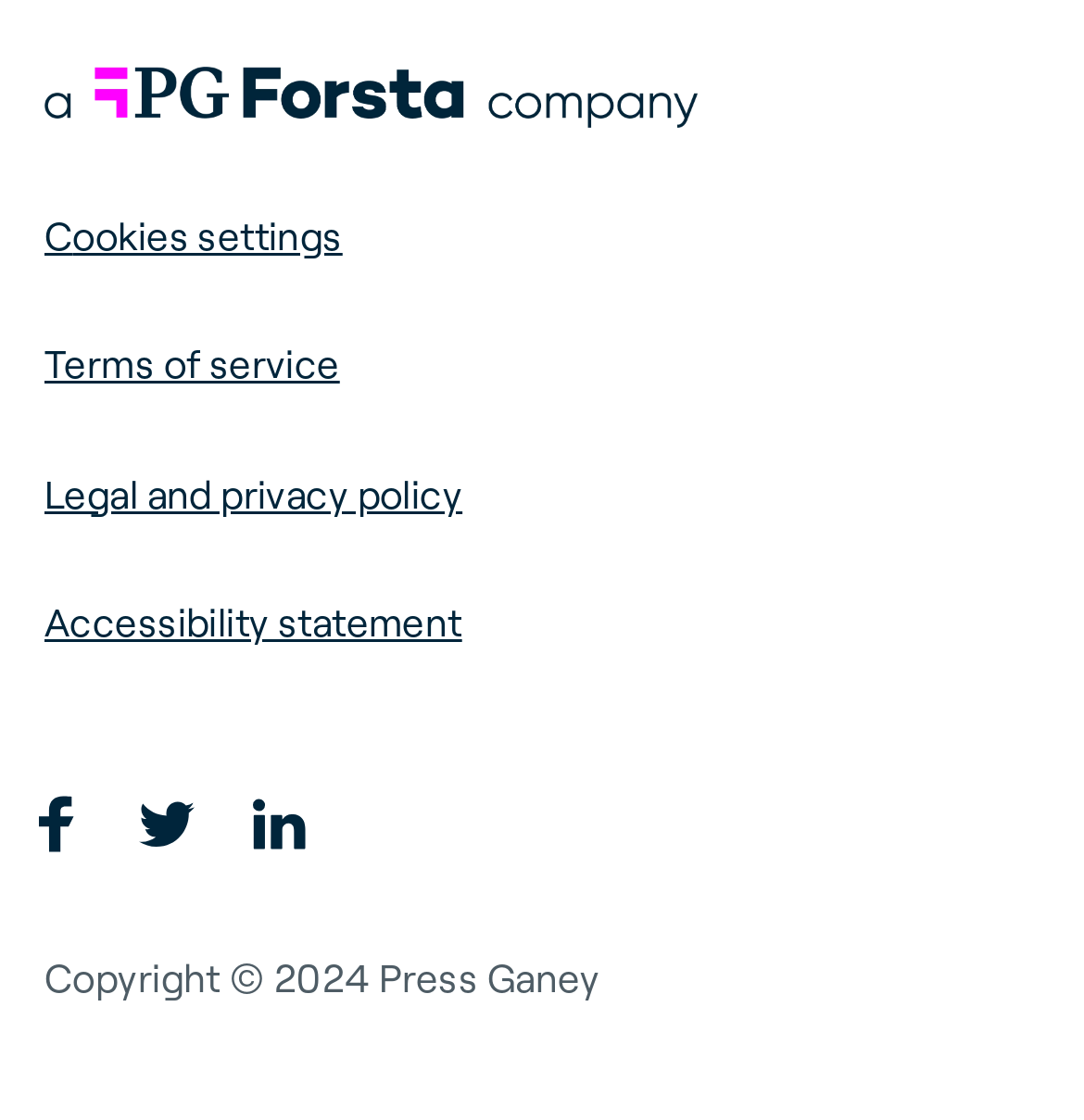Determine the bounding box coordinates of the section to be clicked to follow the instruction: "View cookies settings". The coordinates should be given as four float numbers between 0 and 1, formatted as [left, top, right, bottom].

[0.041, 0.154, 0.316, 0.269]